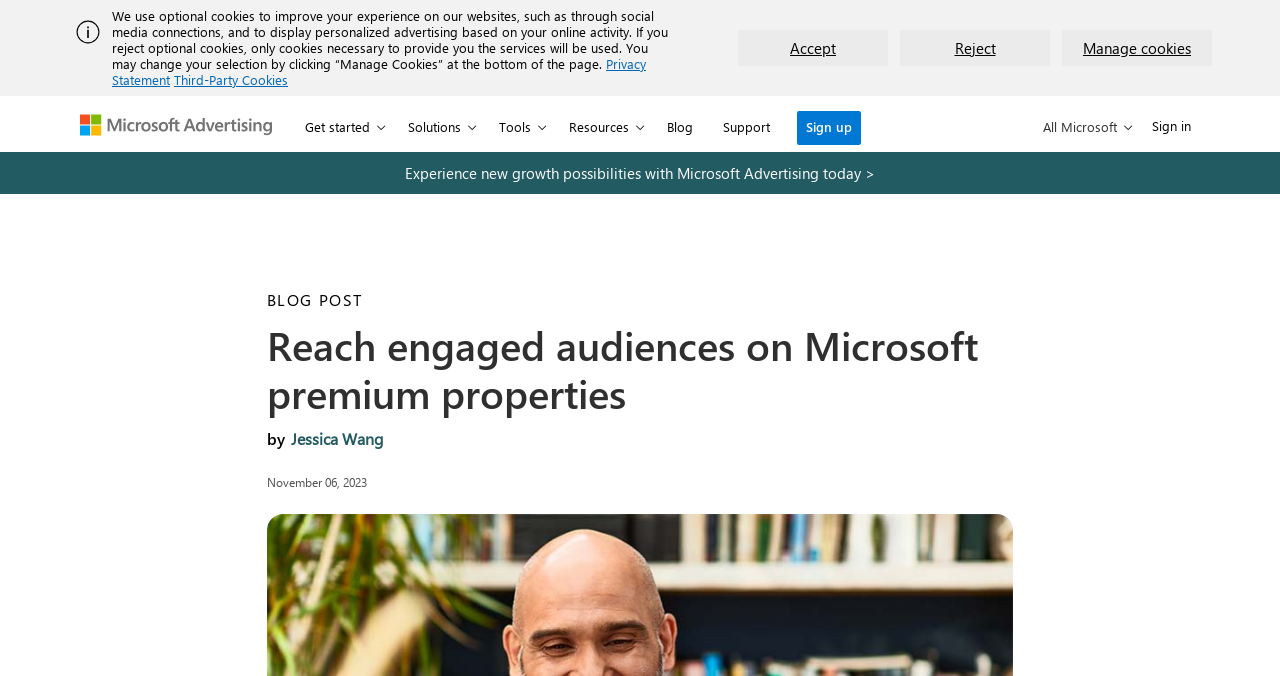Please predict the bounding box coordinates of the element's region where a click is necessary to complete the following instruction: "Click on the 'HOME' link". The coordinates should be represented by four float numbers between 0 and 1, i.e., [left, top, right, bottom].

None